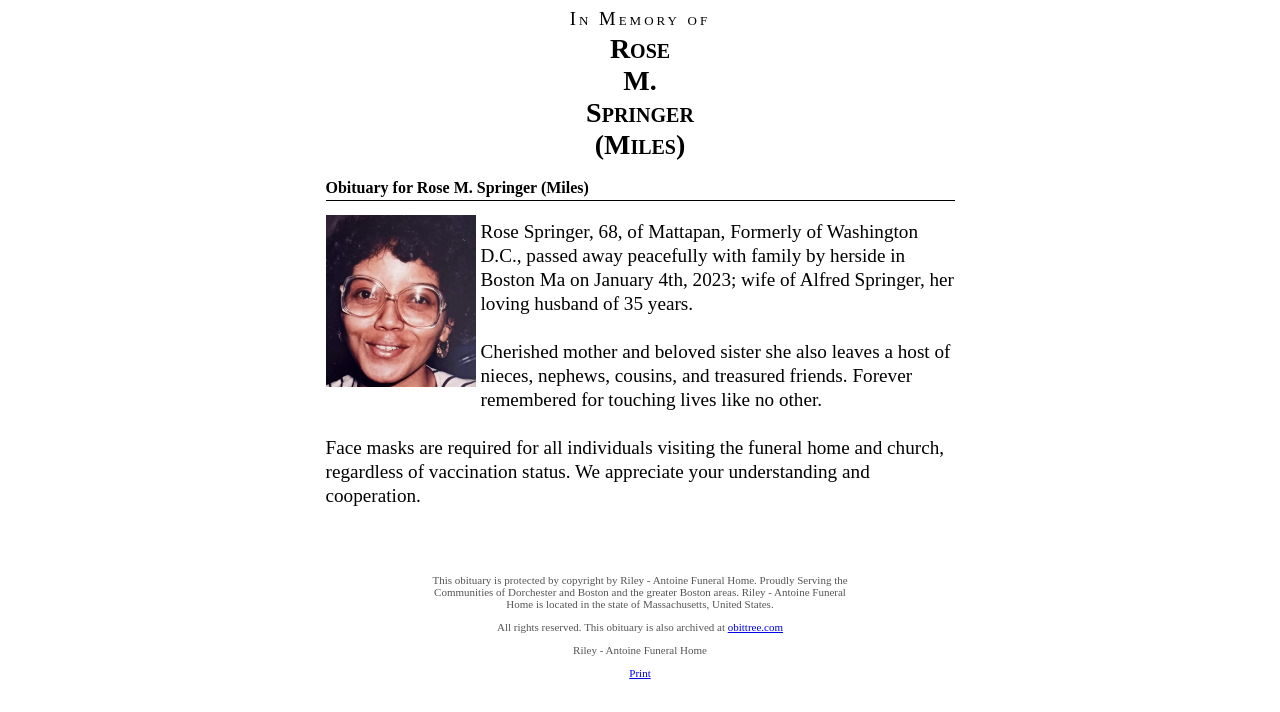Provide your answer in one word or a succinct phrase for the question: 
What is the name of the deceased?

Rose M. Springer